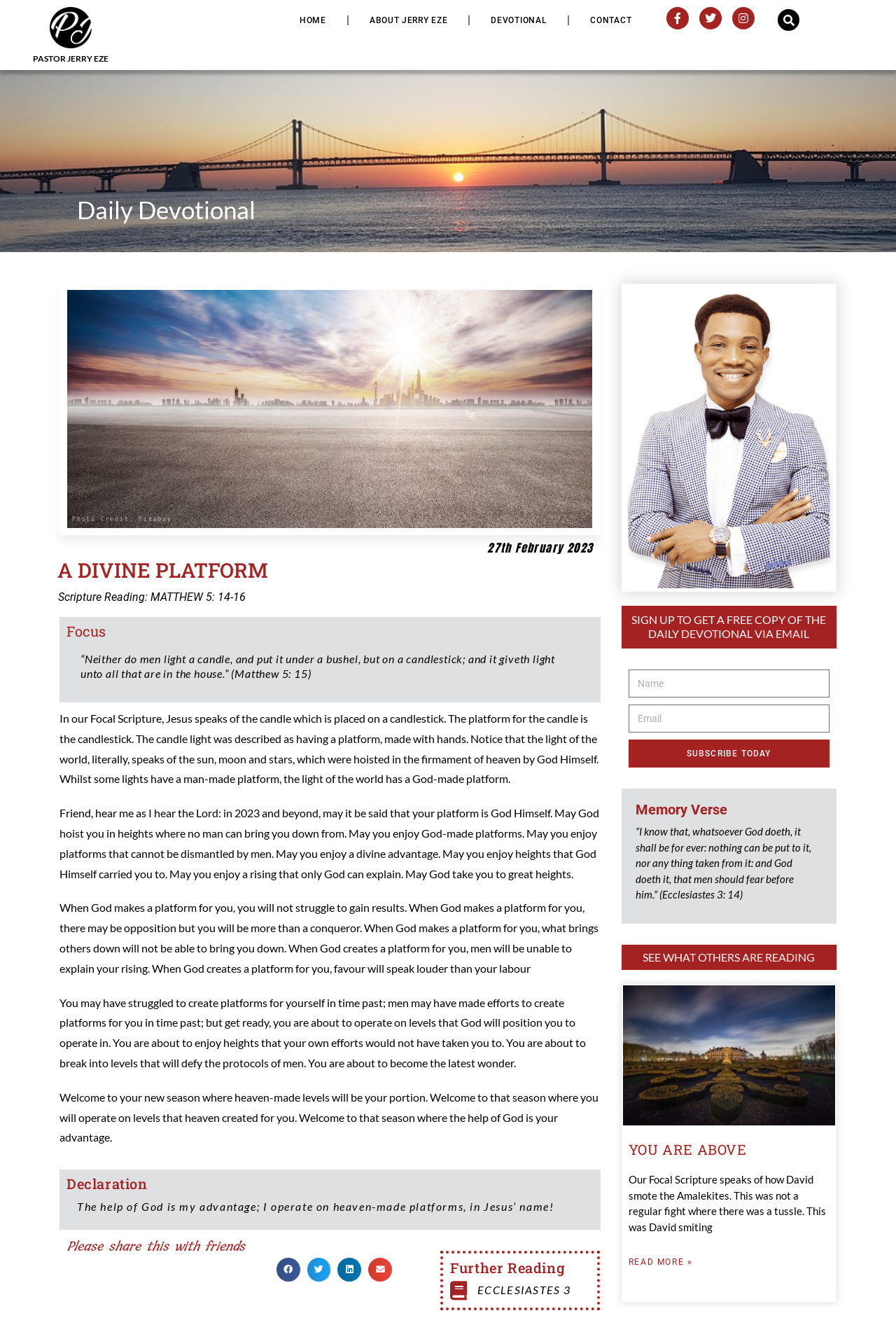Provide a thorough description of the webpage you see.

This webpage is about a daily devotional by Pastor Jerry Eze. At the top, there is a navigation menu with links to "HOME", "ABOUT JERRY EZE", "DEVOTIONAL", and "CONTACT". Below the navigation menu, there are social media links to Facebook, Twitter, and Instagram. A search bar is also located at the top right corner of the page.

The main content of the page is divided into sections. The first section has a heading "Daily Devotional" and features an image with a caption "platform" and a photo credit to Pixabay. Below the image, there is a heading "A DIVINE PLATFORM" and a scripture reading from Matthew 5:14-16.

The next section has a heading "Focus" and a scripture quote from Matthew 5:15. This is followed by a series of paragraphs that discuss the importance of having a divine platform and how God can hoist individuals to great heights.

The following section has a heading "Declaration" and a declaration statement "The help of God is my advantage; I operate on heaven-made platforms, in Jesus’ name!". Below this, there are buttons to share the devotional on Facebook, Twitter, LinkedIn, and email.

The next section has a heading "Further Reading" and a link to Ecclesiastes 3. This is followed by a section to sign up for a free copy of the daily devotional via email, which includes a form with fields for name and email.

The final sections of the page include a memory verse from Ecclesiastes 3:14, a section that shows what others are reading, and an article titled "YOU ARE ABOVE" with a link to read more.

Overall, the webpage is well-organized and easy to navigate, with clear headings and sections that separate the different content areas.